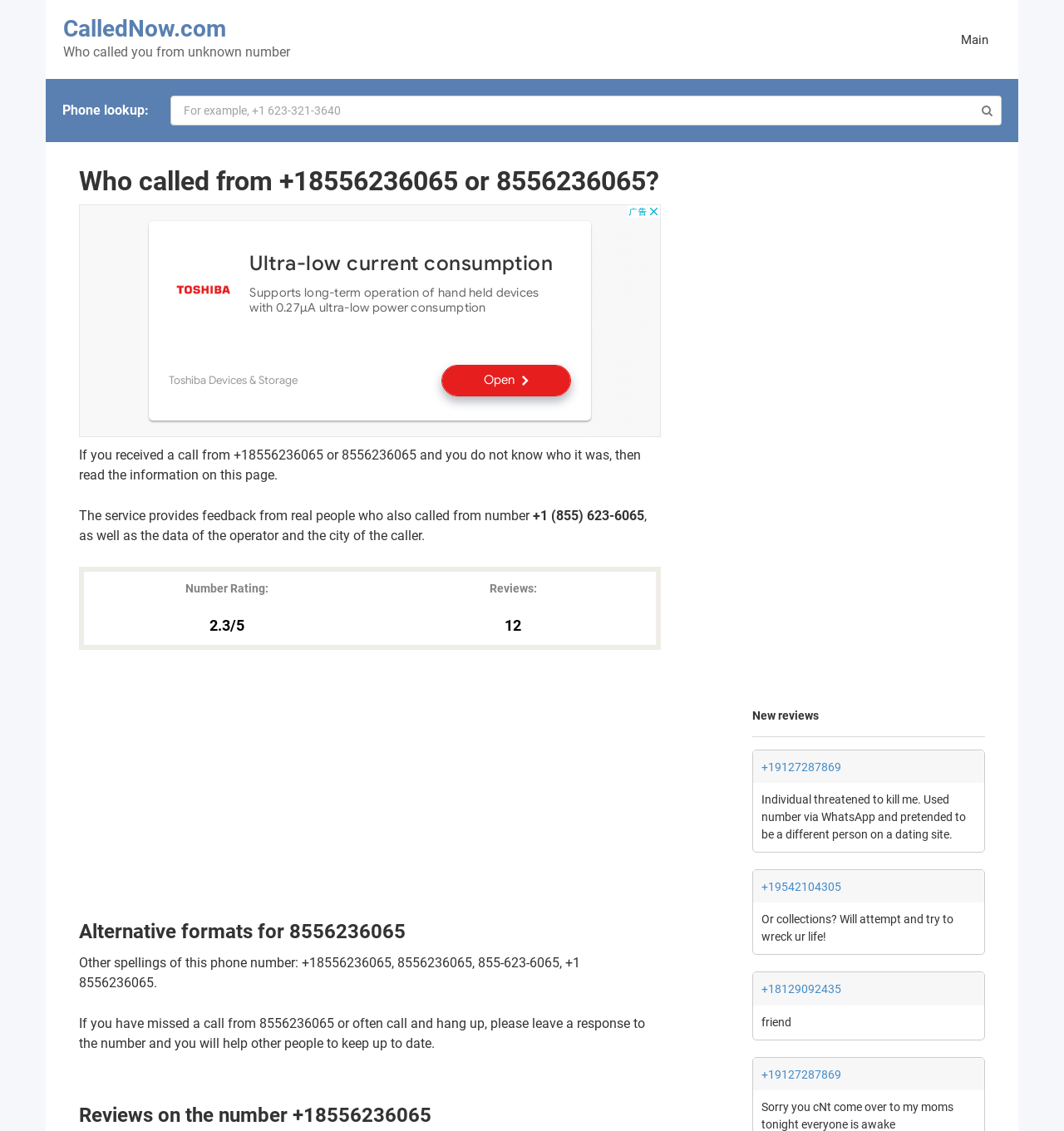Create an in-depth description of the webpage, covering main sections.

This webpage is about identifying the caller from a specific phone number, +18556236065 or 8556236065. At the top, there is a link to the website "CalledNow.com" and a heading that reads "Who called you from unknown number". Below this, there is a phone lookup section with a text box and a search button. 

The main content of the page is divided into sections. The first section has a heading "Who called from +18556236065 or 8556236065?" and provides information about the service, which allows users to leave feedback about the caller. There is also an advertisement iframe in this section.

The next section has a table with two rows, displaying the number rating and reviews. Below this, there is another advertisement iframe. 

The following section is about alternative formats for the phone number, listing different ways to spell the number. 

The next section is dedicated to reviews on the number, with a heading "Reviews on the number +18556236065". This section contains several reviews from users, each with a link to another phone number and a description of their experience with the caller. There is also an advertisement iframe on the right side of this section.

Overall, the webpage provides a platform for users to share information about unknown callers and to search for phone numbers.